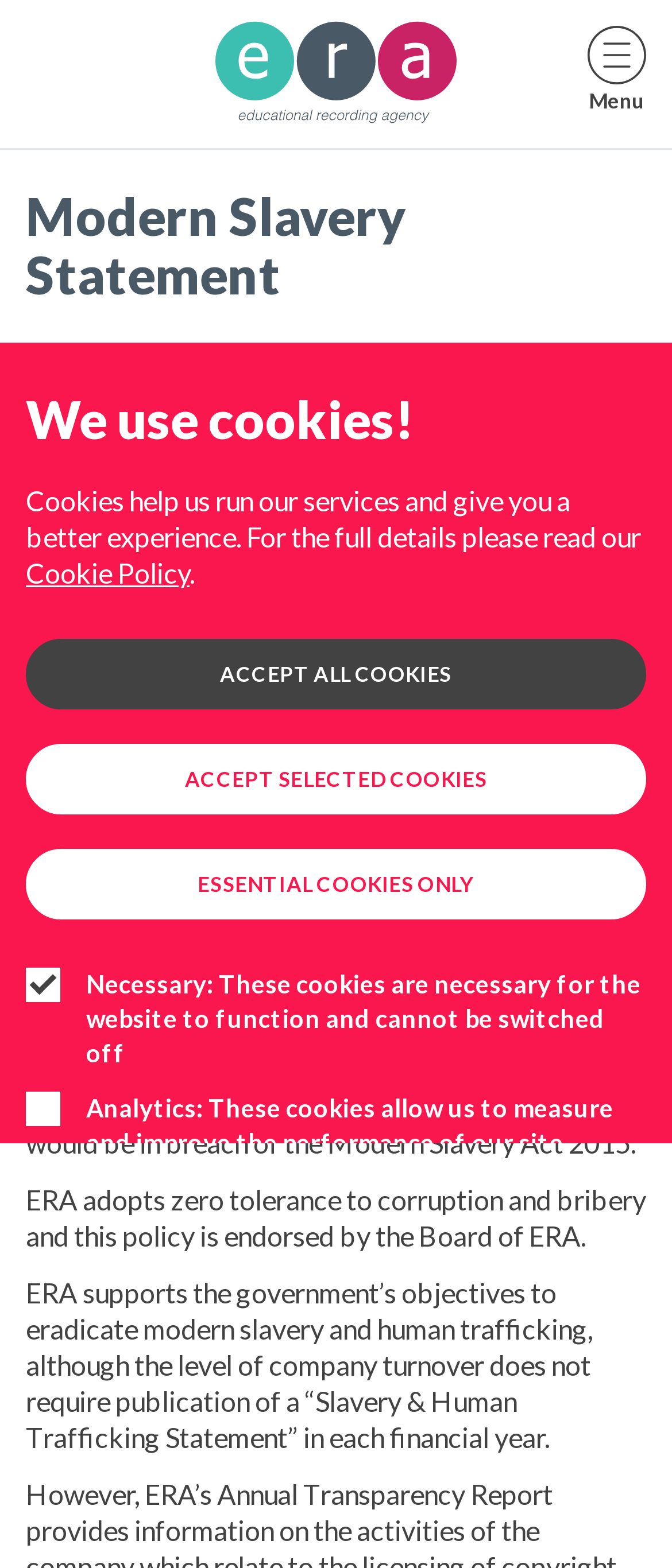For the given element description Essential cookies only, determine the bounding box coordinates of the UI element. The coordinates should follow the format (top-left x, top-left y, bottom-right x, bottom-right y) and be within the range of 0 to 1.

[0.038, 0.542, 0.962, 0.587]